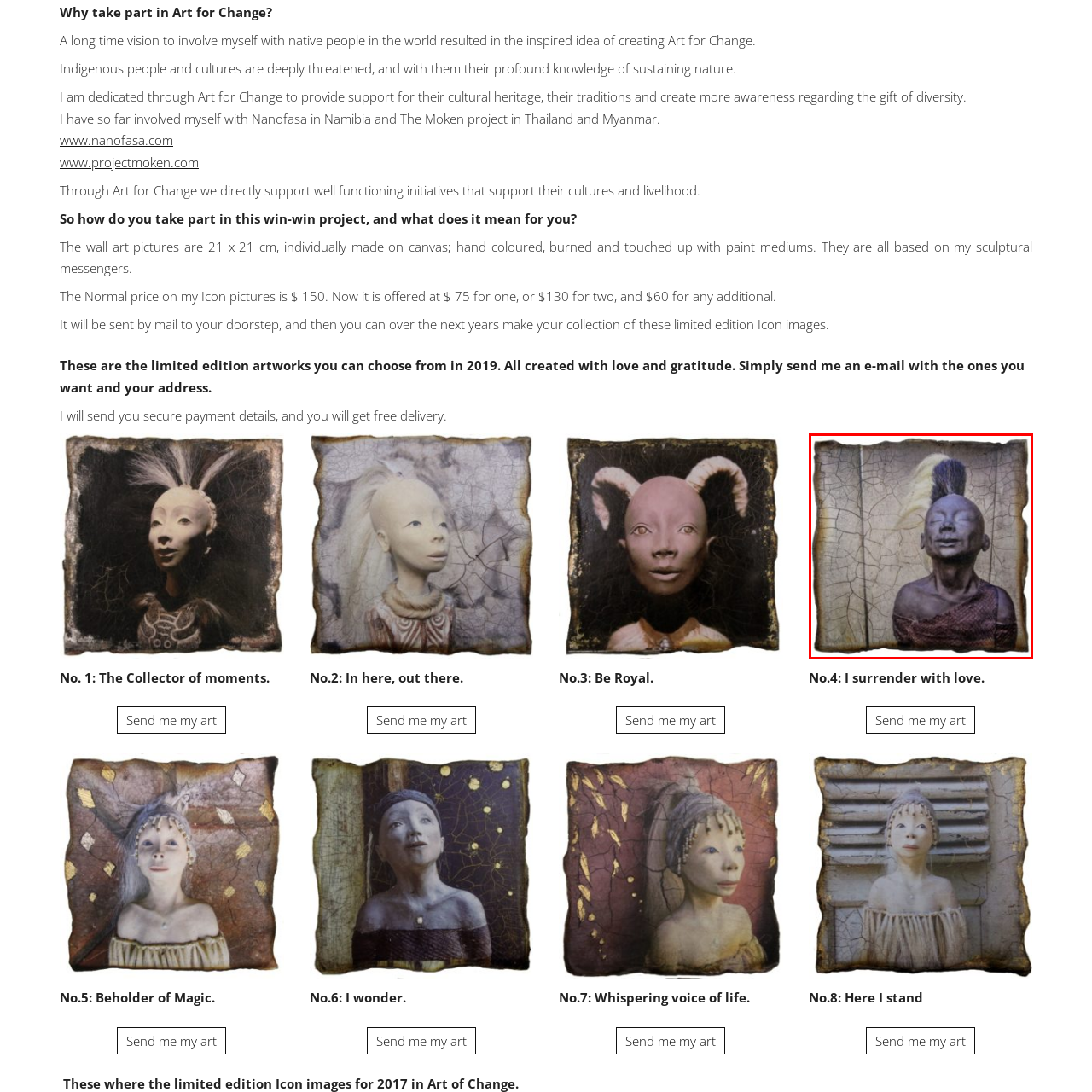What is the significance of the cracks in the background? Observe the image within the red bounding box and give a one-word or short-phrase answer.

 Passage of time and fragility of cultural narratives